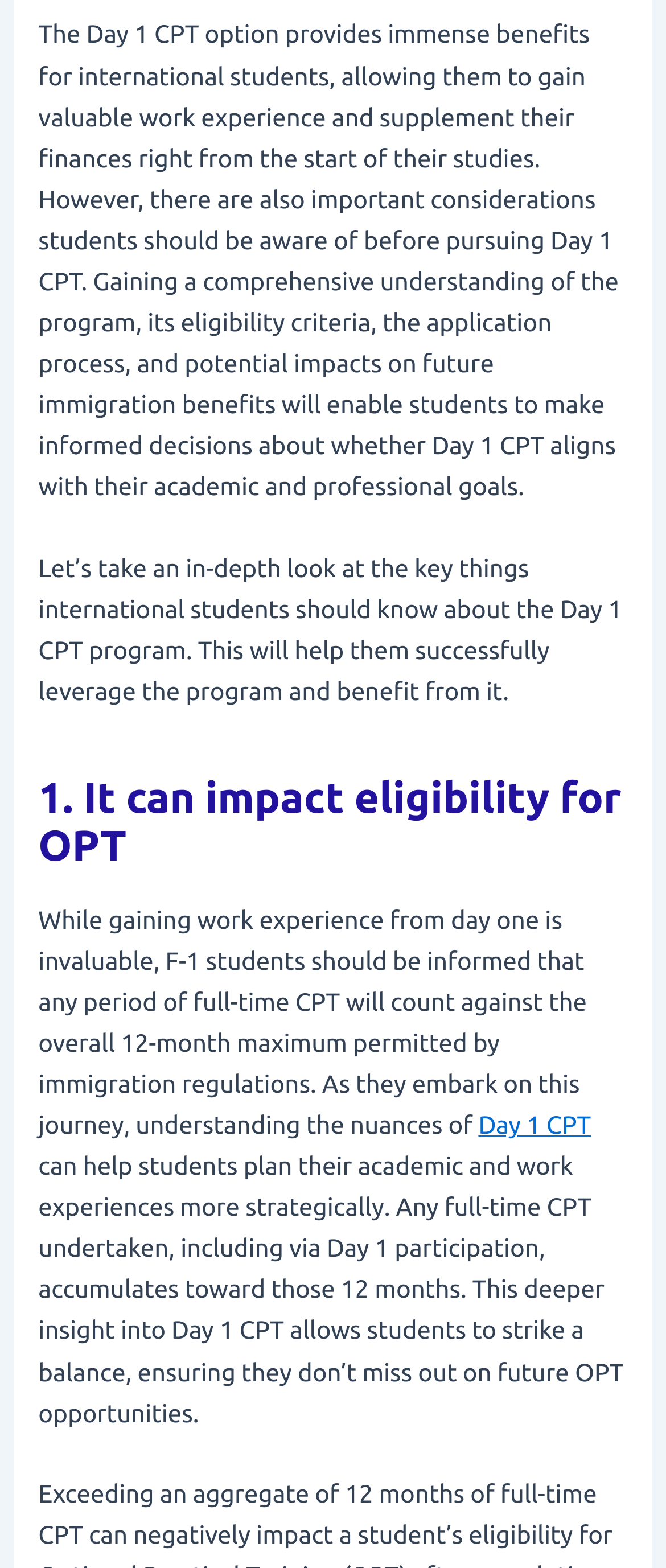From the element description: "Day 1 CPT", extract the bounding box coordinates of the UI element. The coordinates should be expressed as four float numbers between 0 and 1, in the order [left, top, right, bottom].

[0.718, 0.708, 0.887, 0.726]